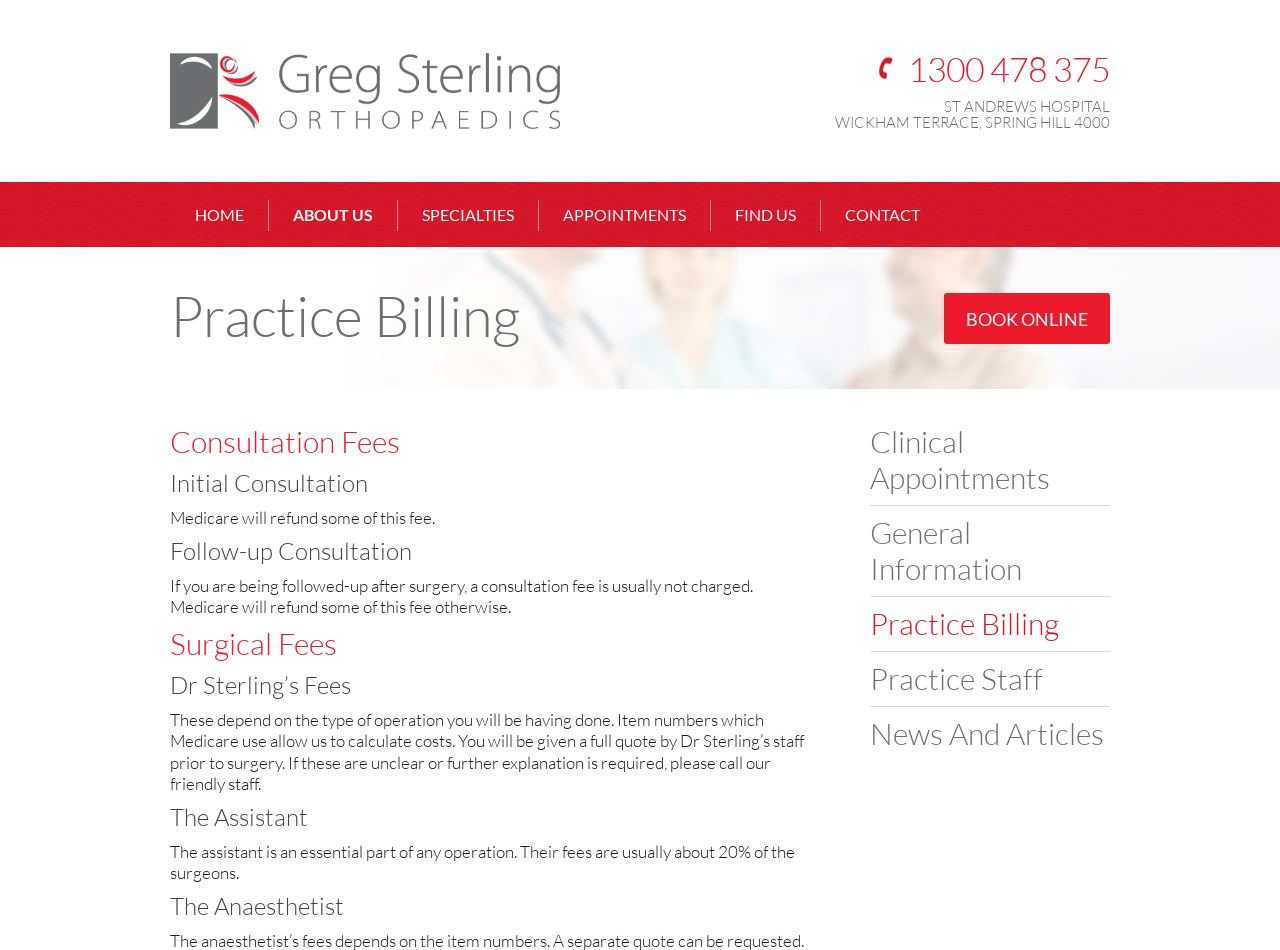Please determine the bounding box coordinates, formatted as (top-left x, top-left y, bottom-right x, bottom-right y), with all values as floating point numbers between 0 and 1. Identify the bounding box of the region described as: About Us

[0.209, 0.191, 0.311, 0.26]